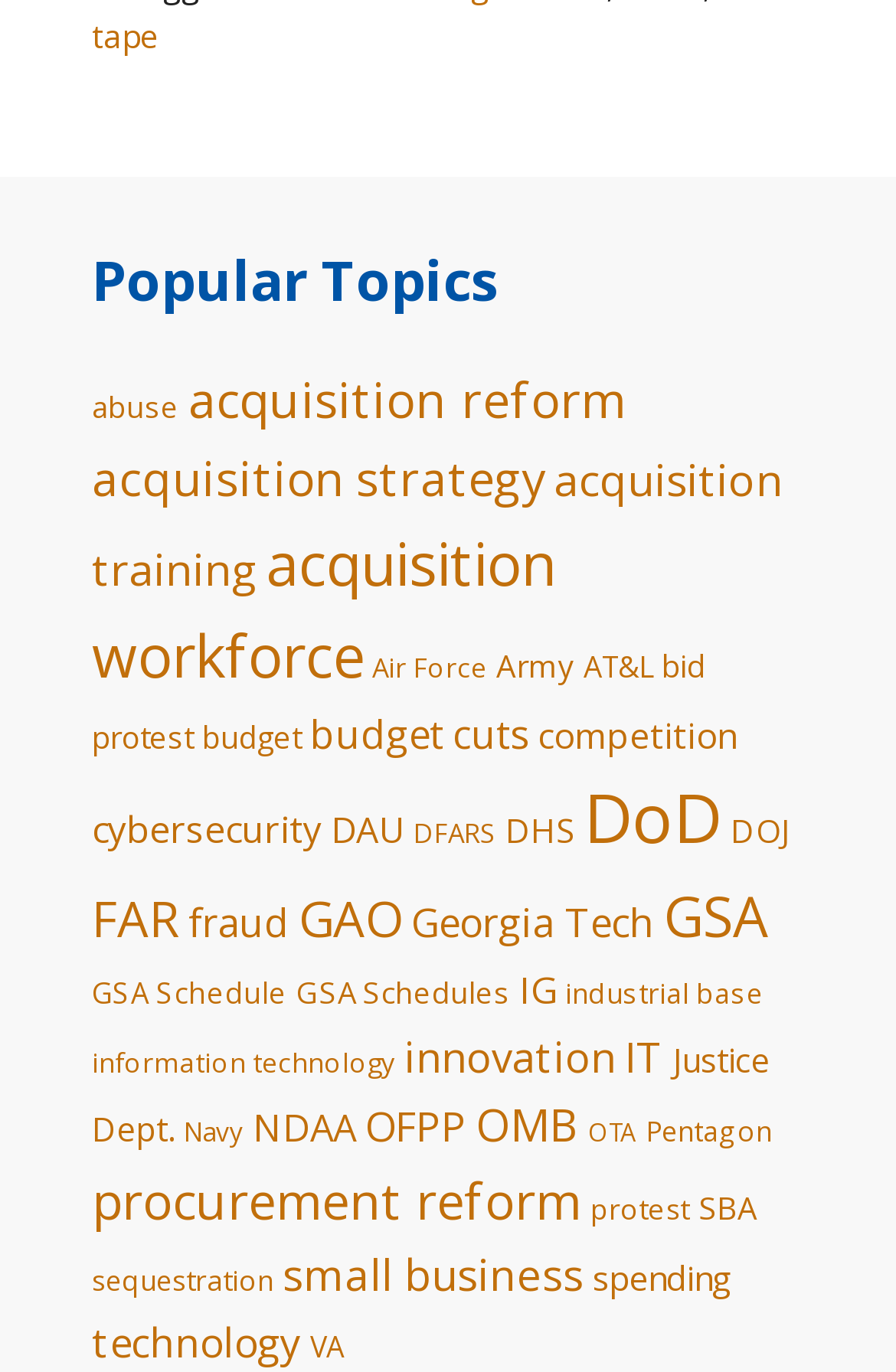Could you specify the bounding box coordinates for the clickable section to complete the following instruction: "Learn about 'DoD' items"?

[0.651, 0.563, 0.805, 0.63]